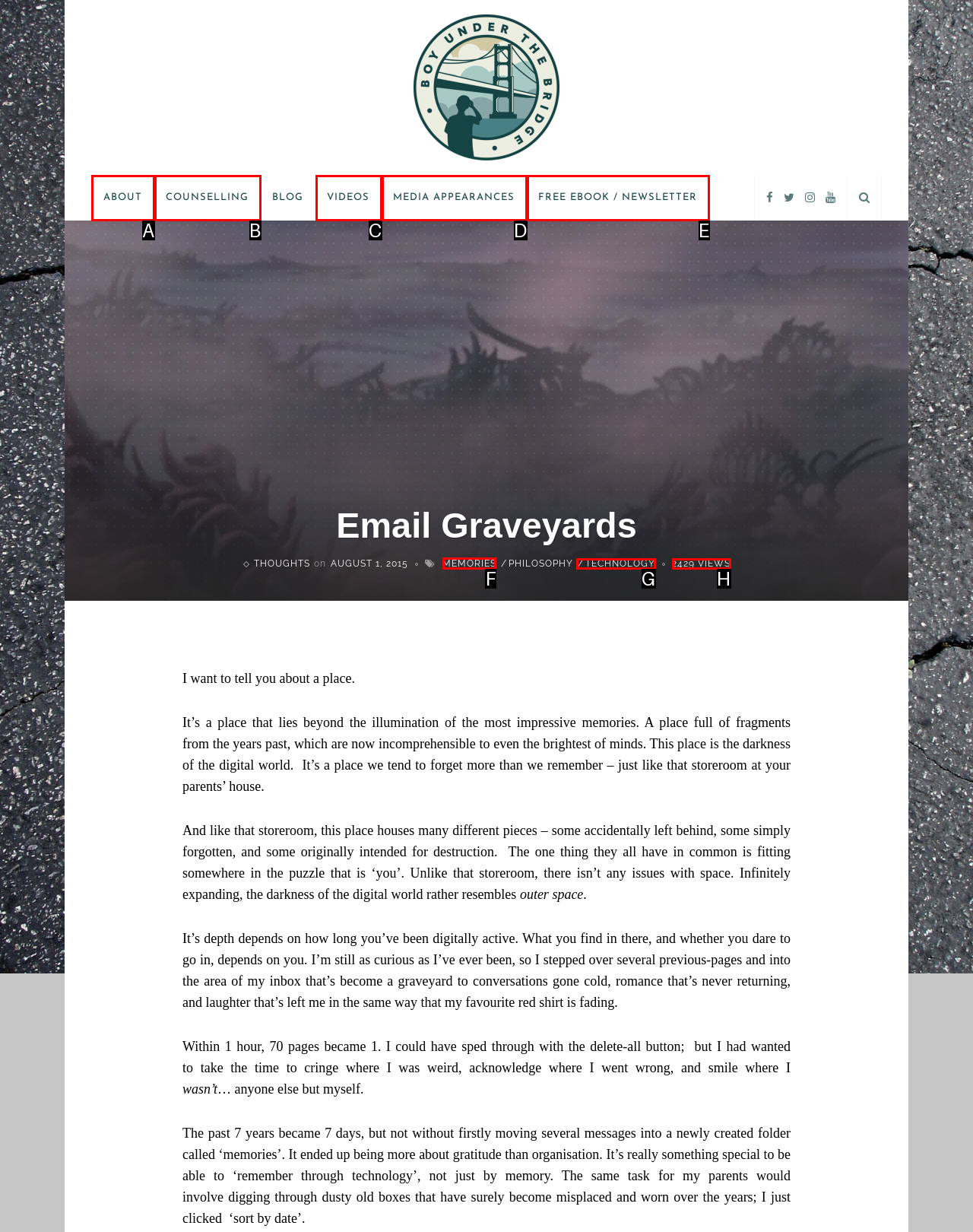Provide the letter of the HTML element that you need to click on to perform the task: Click on the 'MEMORIES' link.
Answer with the letter corresponding to the correct option.

F